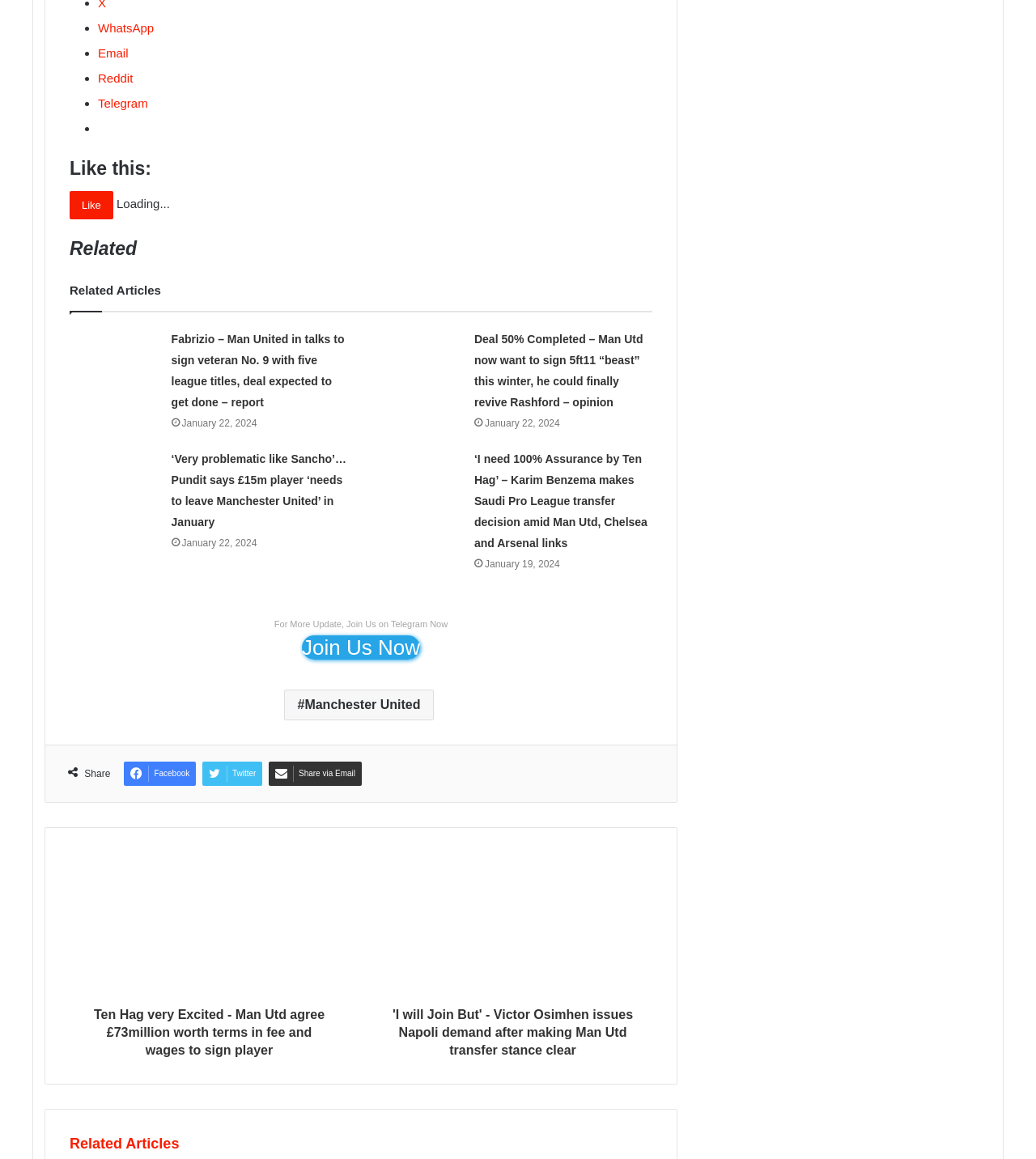Given the element description Manchester United, identify the bounding box coordinates for the UI element on the webpage screenshot. The format should be (top-left x, top-left y, bottom-right x, bottom-right y), with values between 0 and 1.

[0.275, 0.595, 0.418, 0.621]